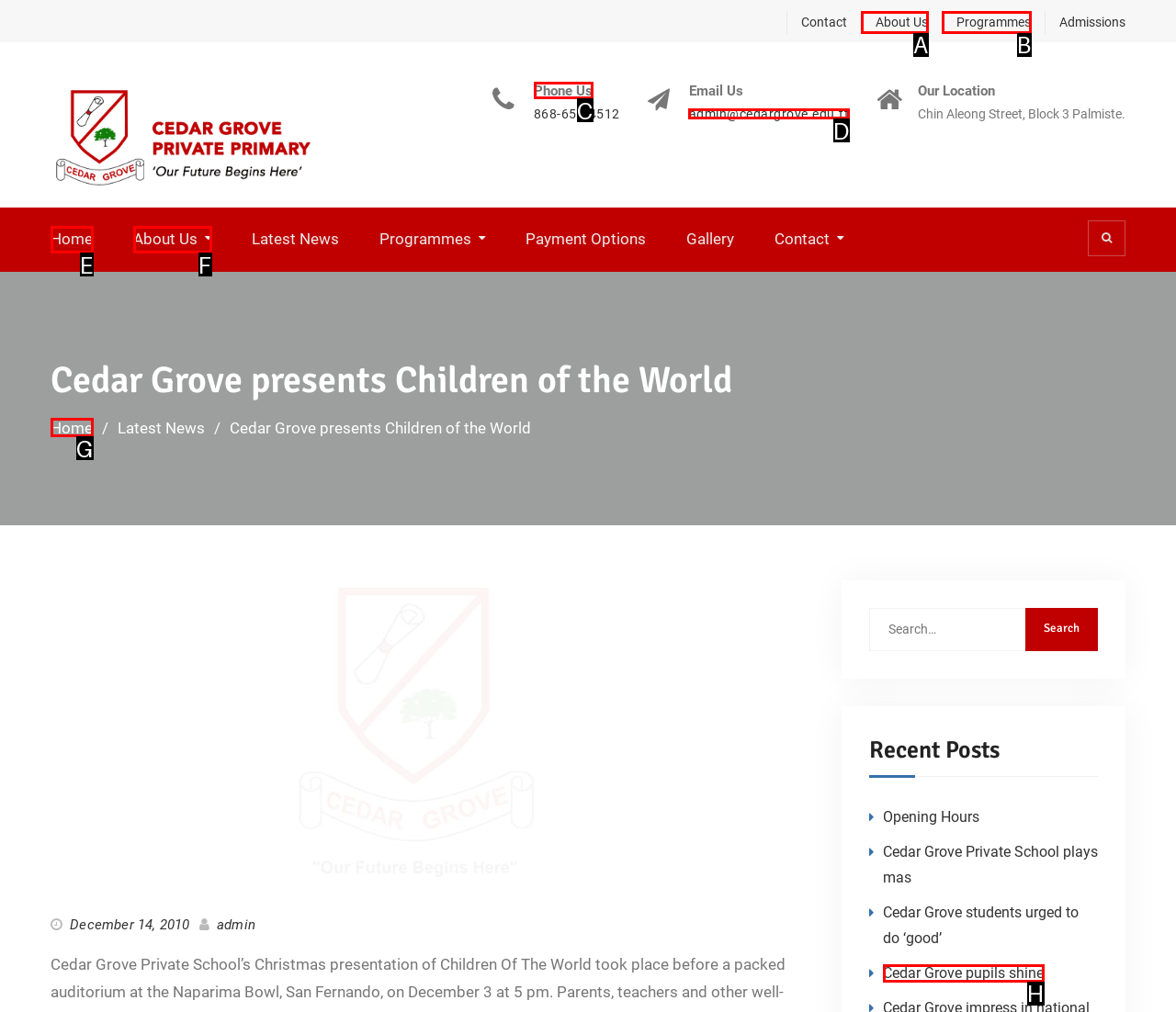Point out the specific HTML element to click to complete this task: Phone Us Reply with the letter of the chosen option.

C